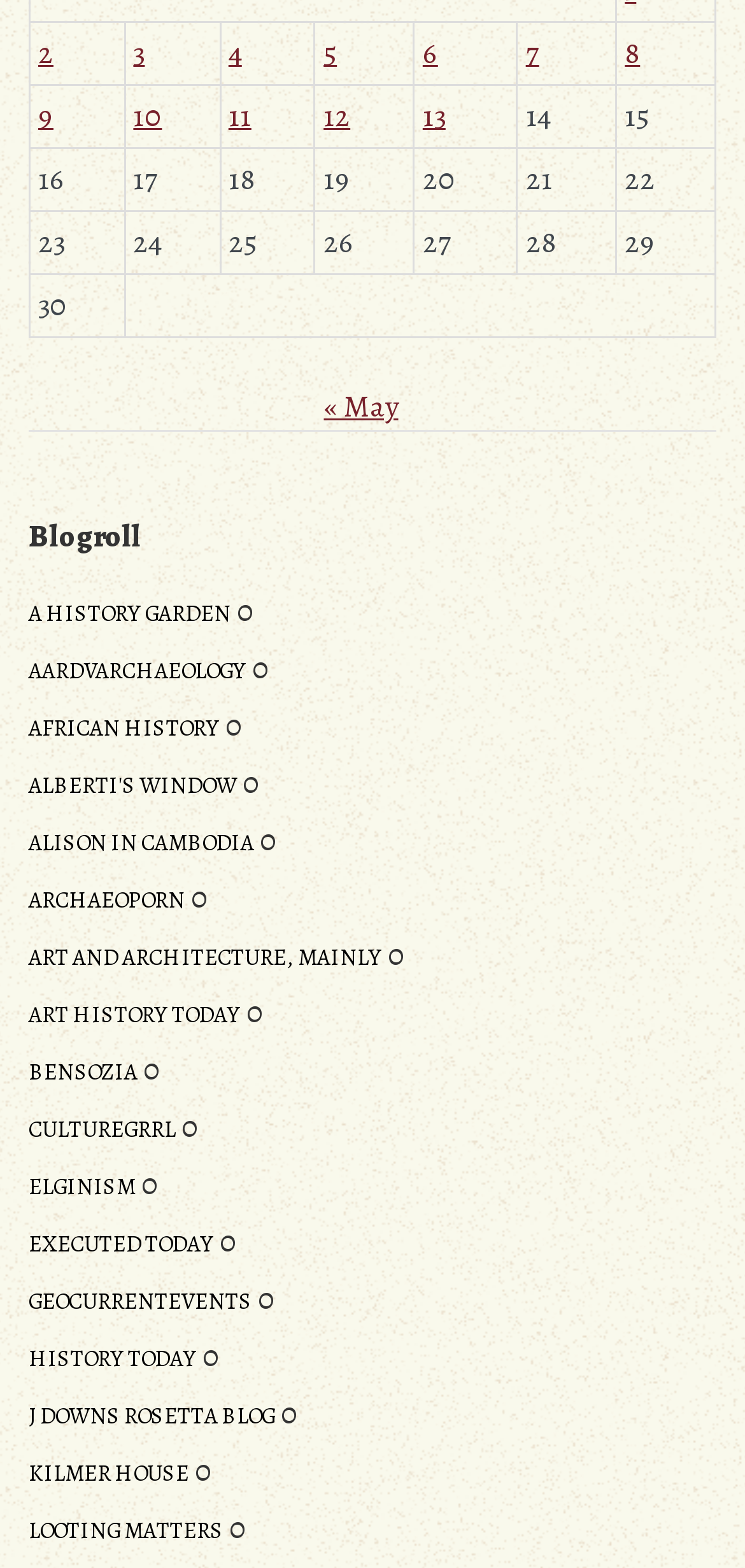Please identify the bounding box coordinates of the area that needs to be clicked to fulfill the following instruction: "Click on 'Posts published on June 2, 2024'."

[0.051, 0.021, 0.072, 0.048]